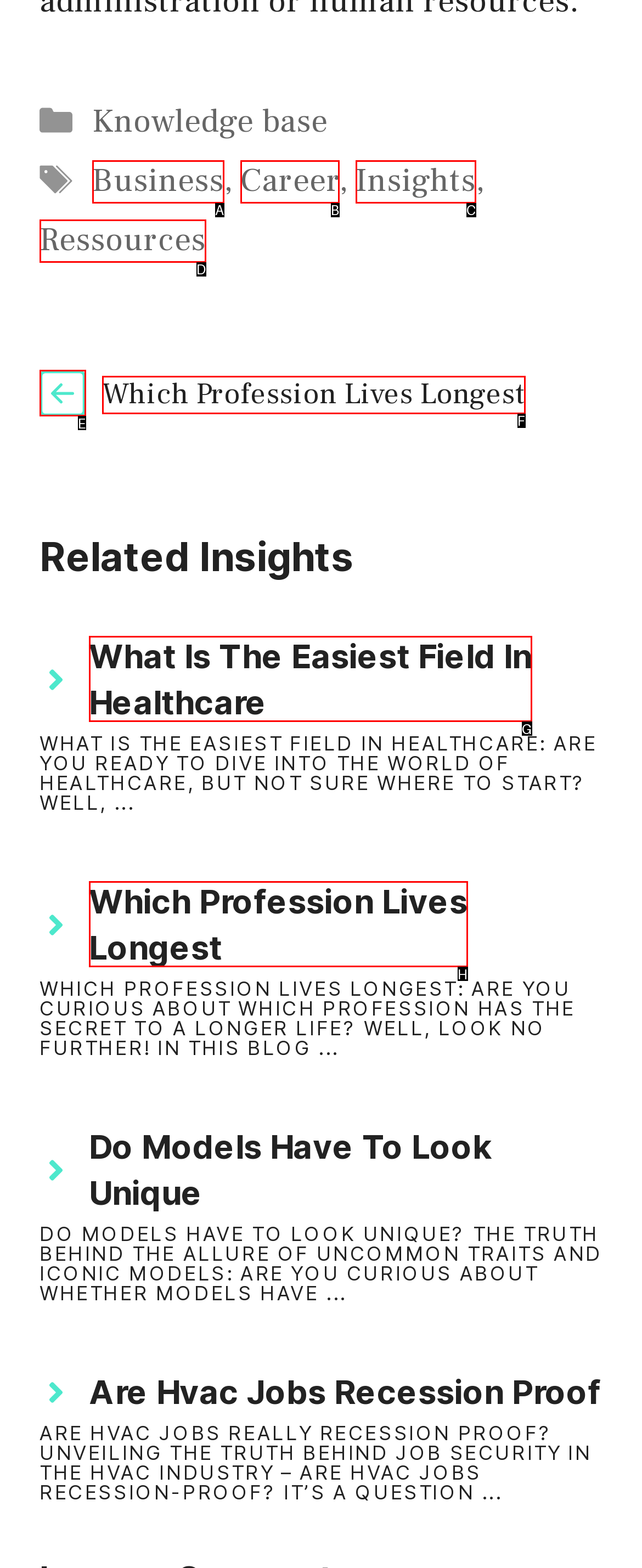Tell me which letter corresponds to the UI element that should be clicked to fulfill this instruction: Read the 'Which Profession Lives Longest' article
Answer using the letter of the chosen option directly.

F